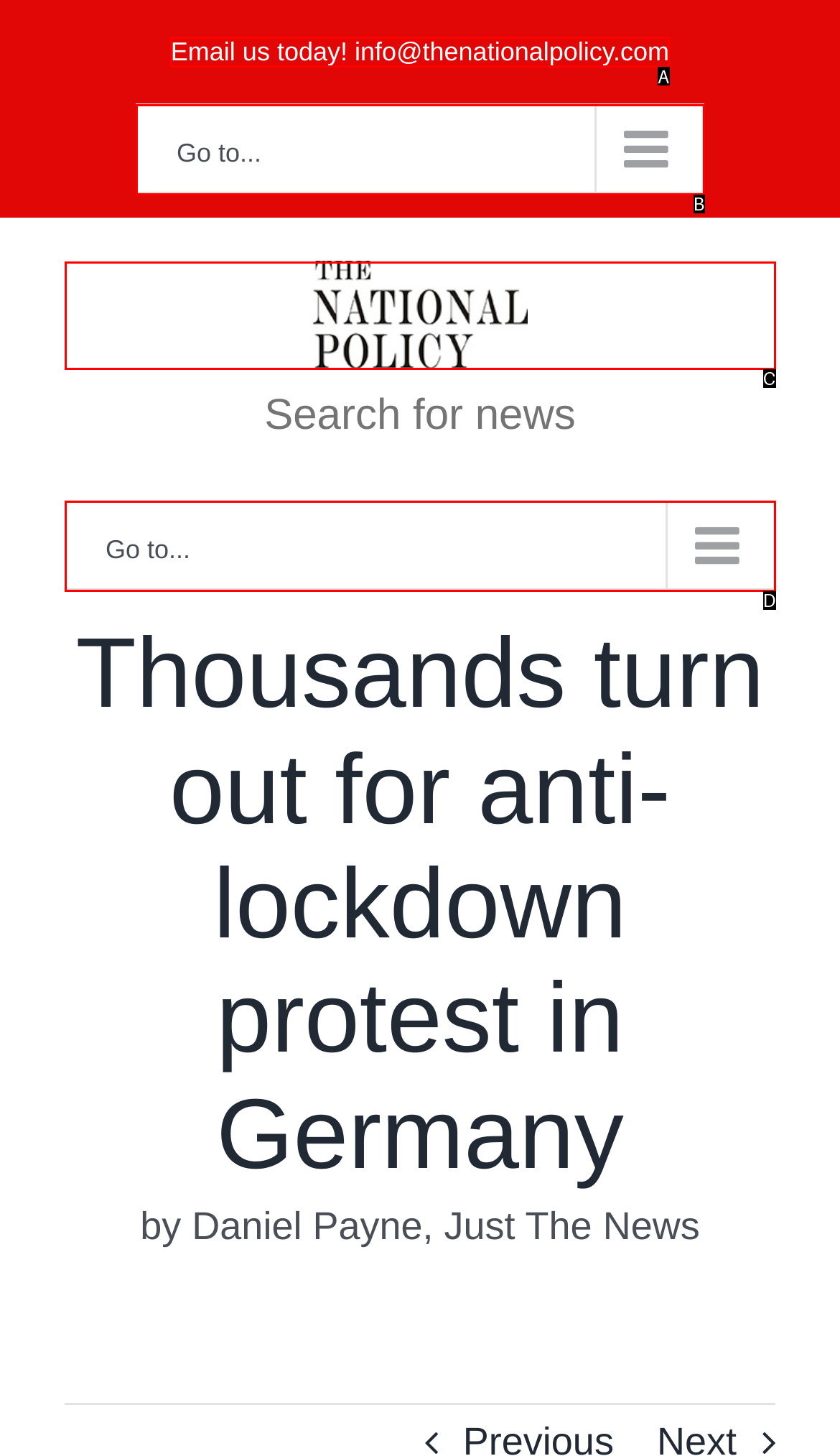Find the HTML element that matches the description: Go to.... Answer using the letter of the best match from the available choices.

B